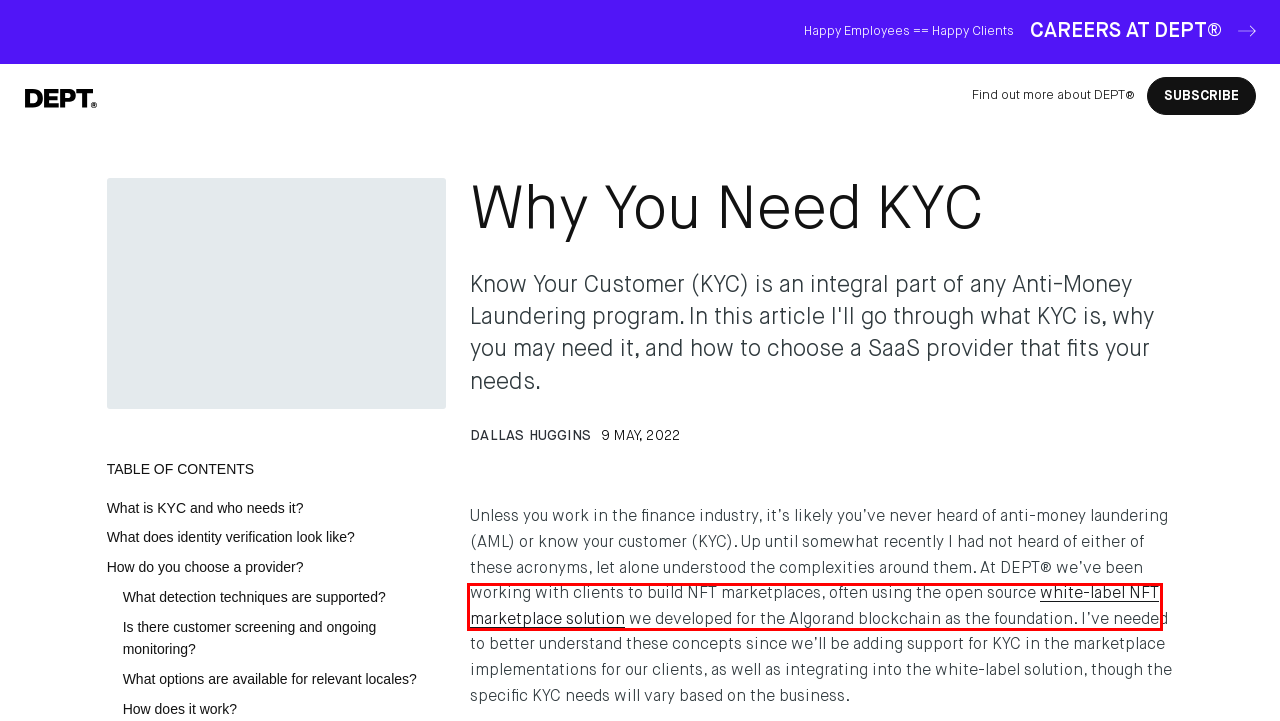Analyze the screenshot of a webpage with a red bounding box and select the webpage description that most accurately describes the new page resulting from clicking the element inside the red box. Here are the candidates:
A. DEPT® launches first-ever open source platform for creating an NFT marketplace - DEPT®
B. Developer Community | Engineering at DEPT®
C. Money Services Business Definition | FinCEN.gov
D. FinCEN's Legal Authorities | FinCEN.gov
E. Circle Help
F. DEPT® · GitHub
G. Terms and Conditions - DEPT®
H. Full service digital agency - Pioneering tech/marketing - DEPT®

A